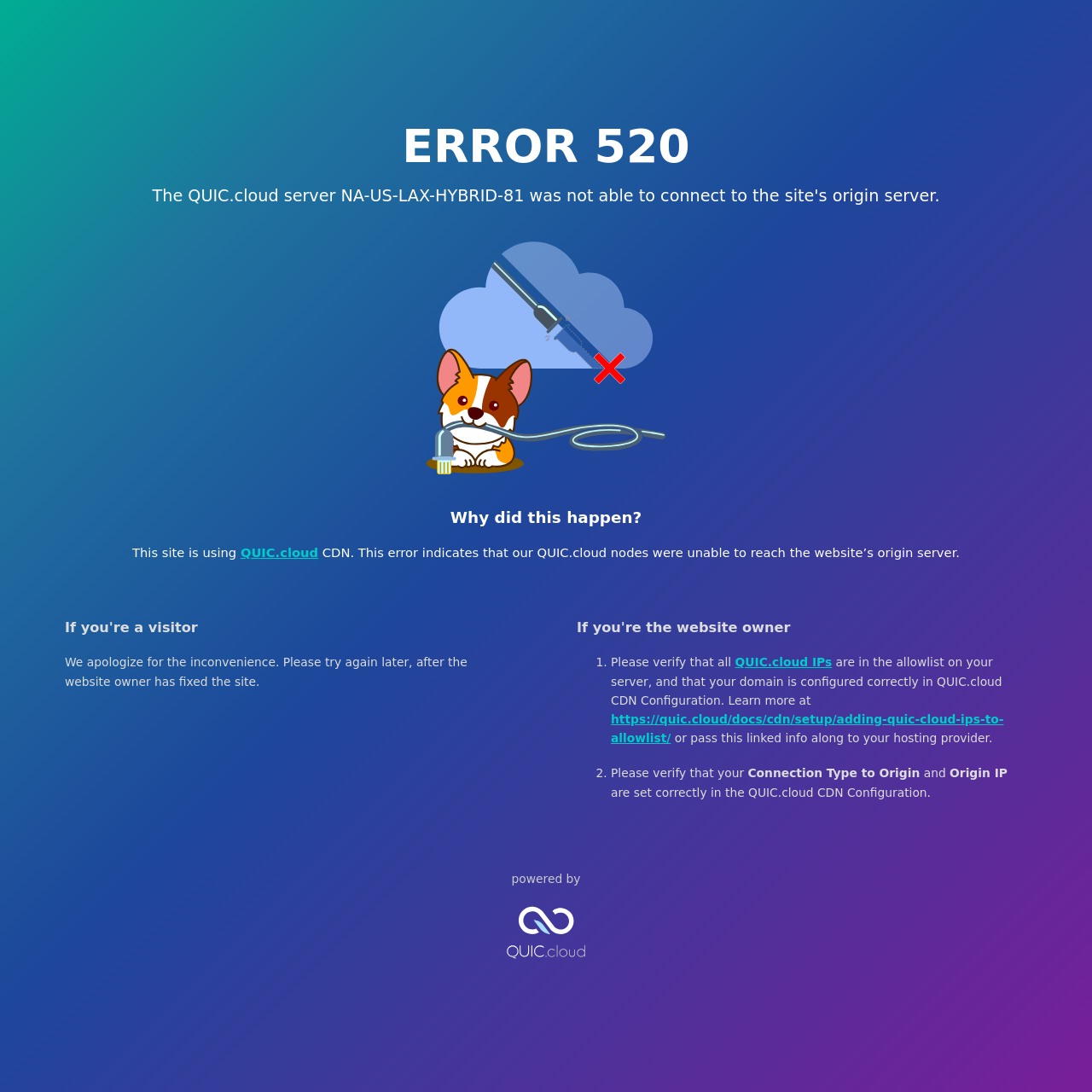Please provide the bounding box coordinates for the UI element as described: "parent_node: powered by title="QUIC.cloud"". The coordinates must be four floats between 0 and 1, represented as [left, top, right, bottom].

[0.459, 0.884, 0.541, 0.897]